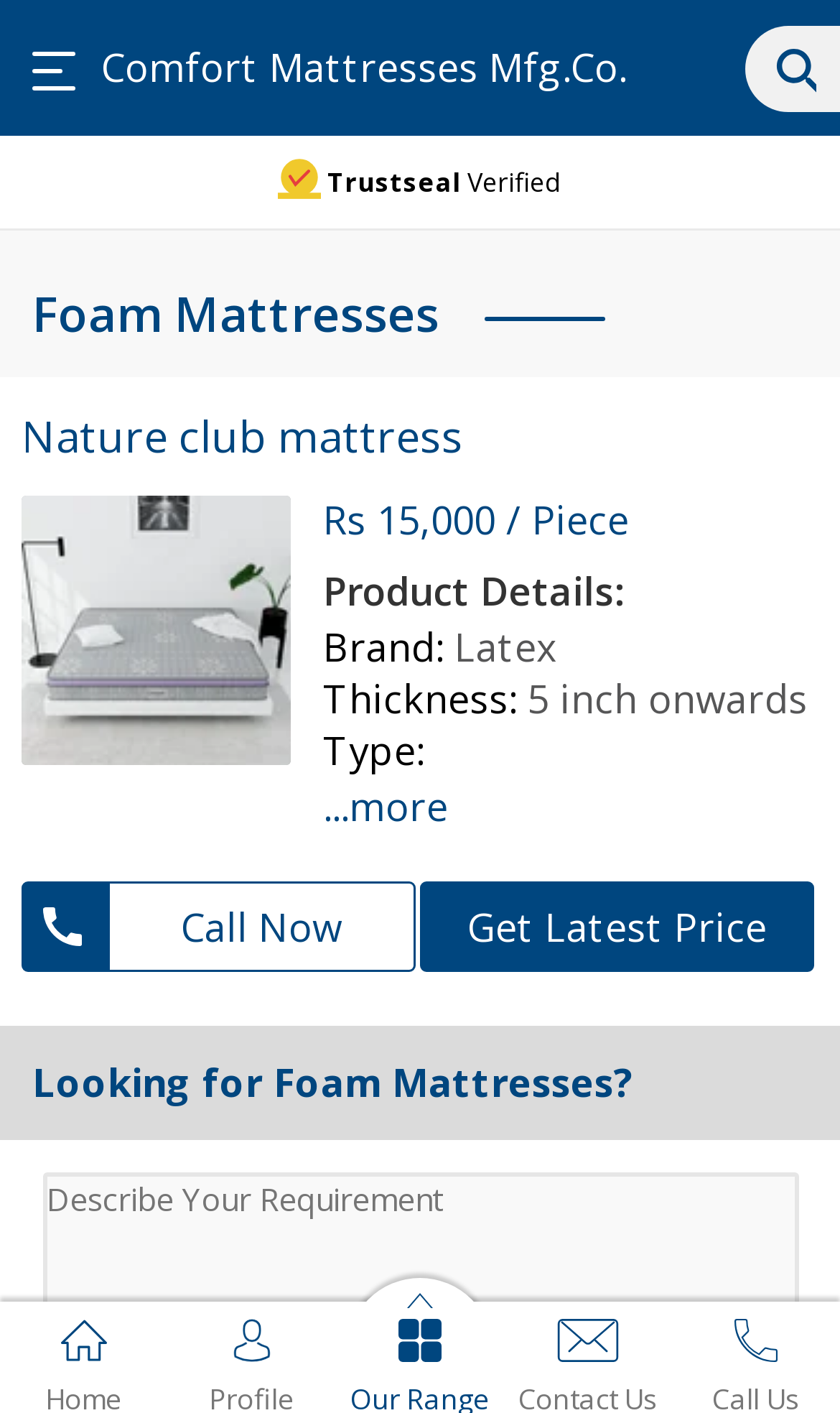Pinpoint the bounding box coordinates of the clickable area needed to execute the instruction: "Call now". The coordinates should be specified as four float numbers between 0 and 1, i.e., [left, top, right, bottom].

[0.026, 0.624, 0.495, 0.688]